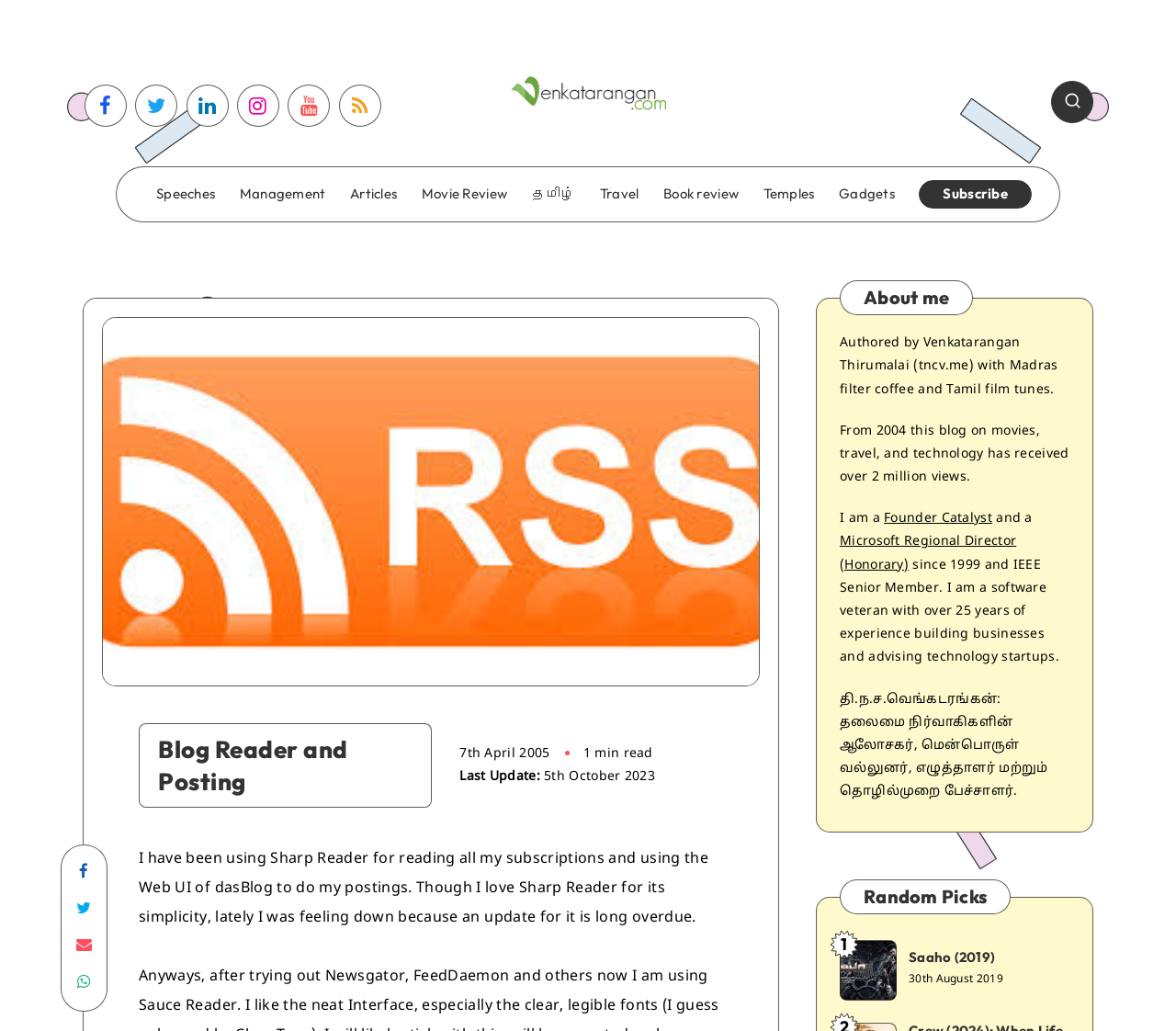Respond to the following question using a concise word or phrase: 
What is the author's profession?

Software veteran